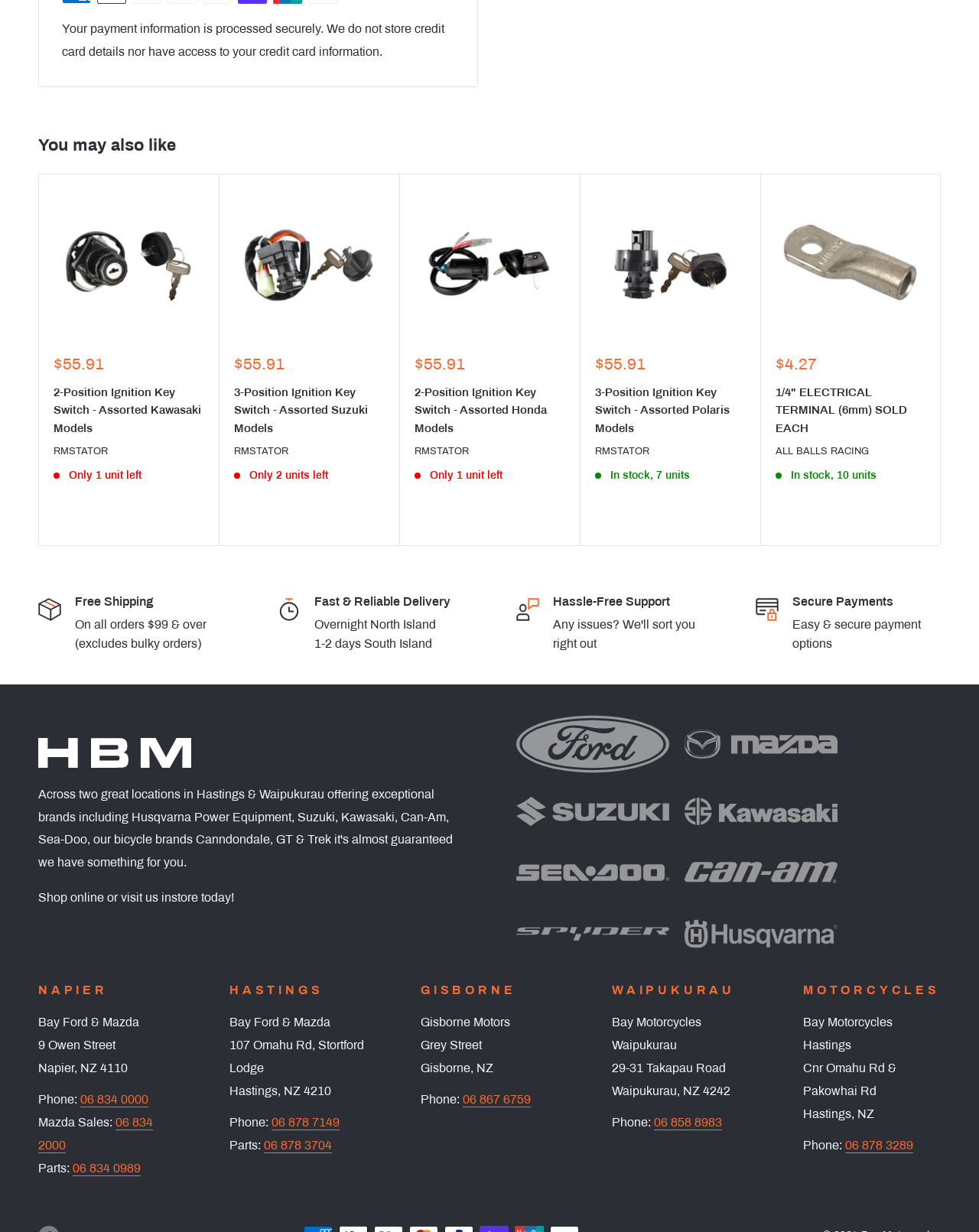Could you locate the bounding box coordinates for the section that should be clicked to accomplish this task: "View 2-Position Ignition Key Switch - Assorted Kawasaki Models".

[0.055, 0.311, 0.208, 0.355]